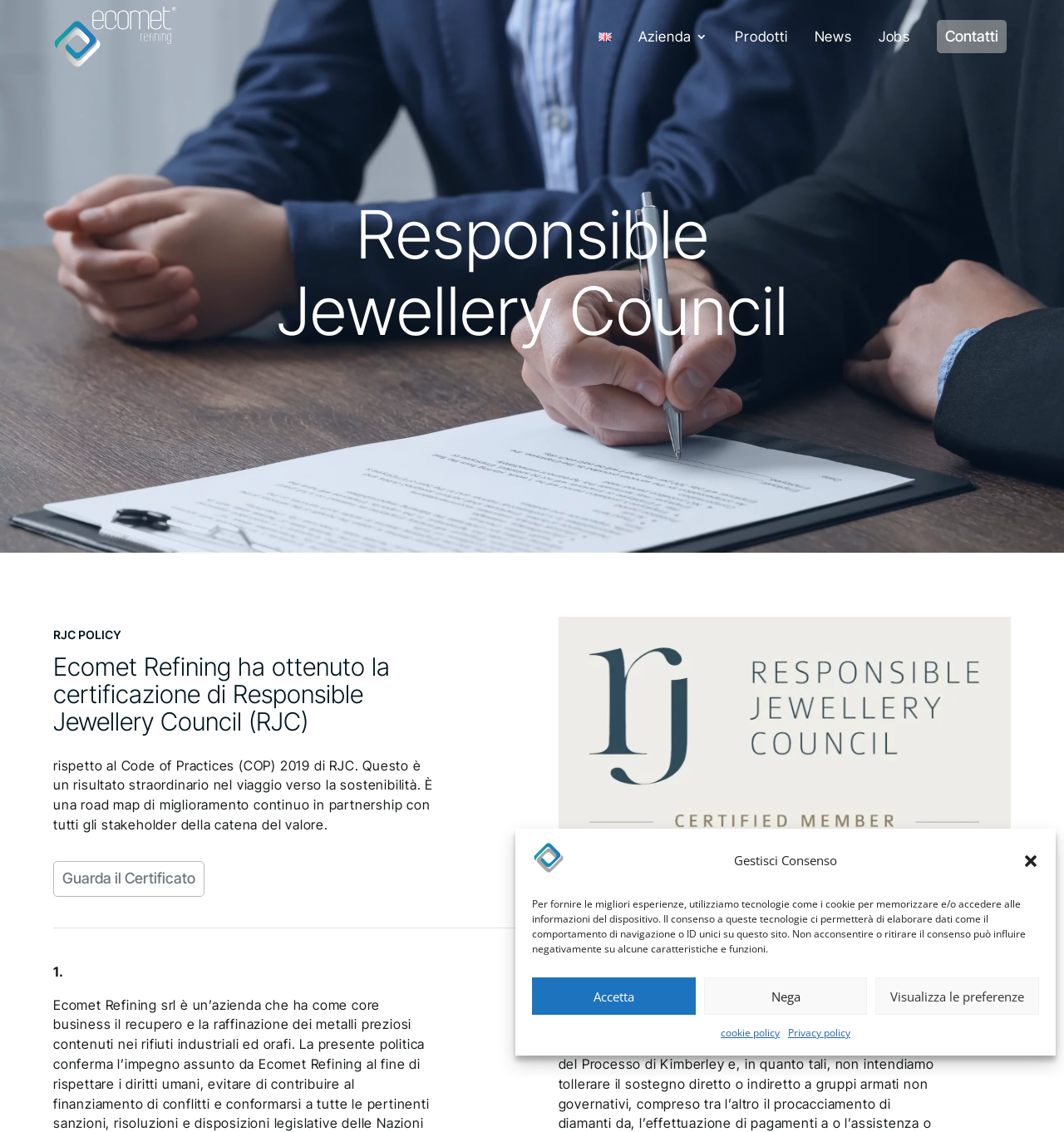Find the bounding box of the UI element described as: "Privacy policy". The bounding box coordinates should be given as four float values between 0 and 1, i.e., [left, top, right, bottom].

[0.741, 0.904, 0.799, 0.921]